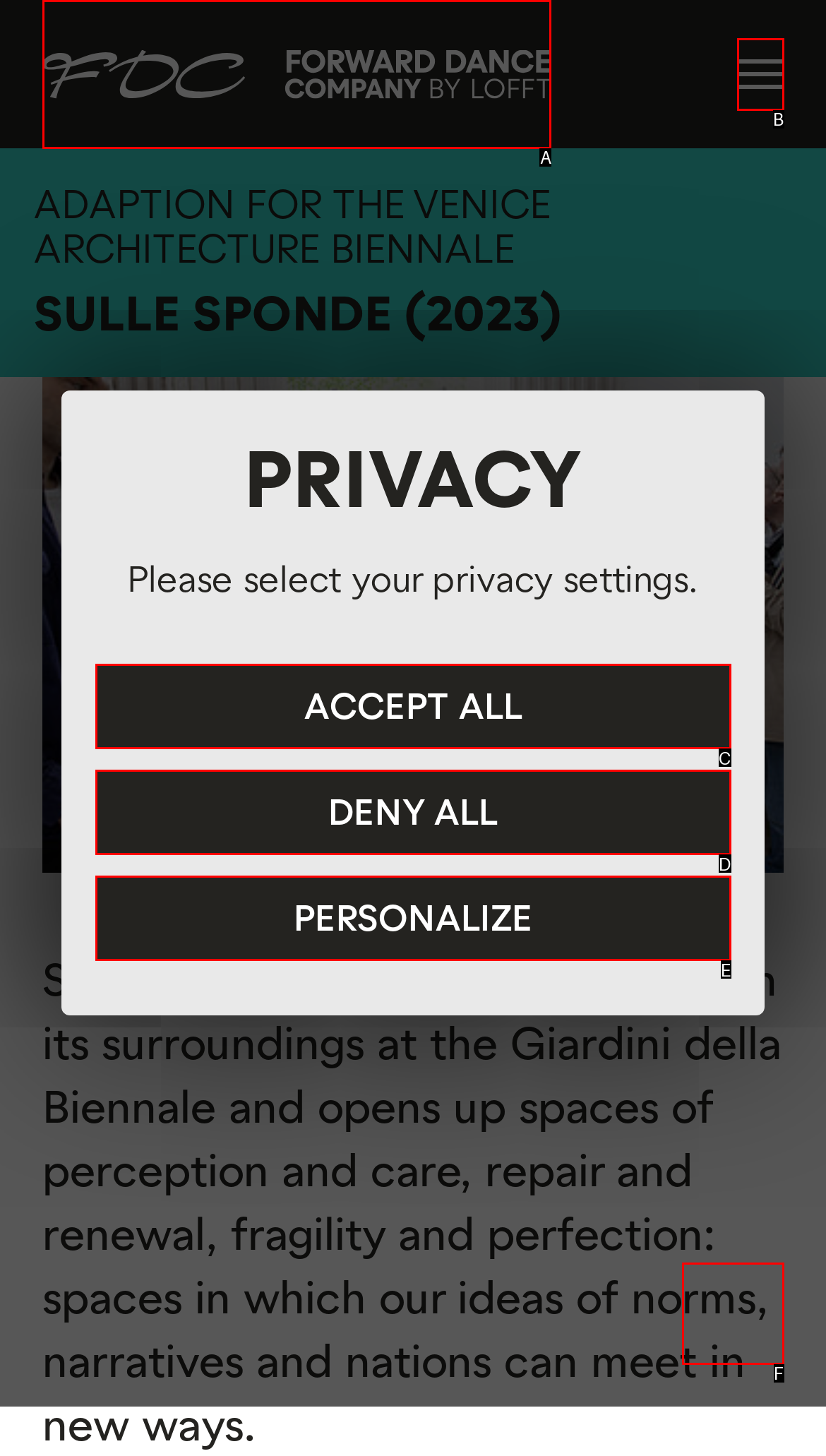Determine which option matches the element description: Wv Operating Agreement
Reply with the letter of the appropriate option from the options provided.

None